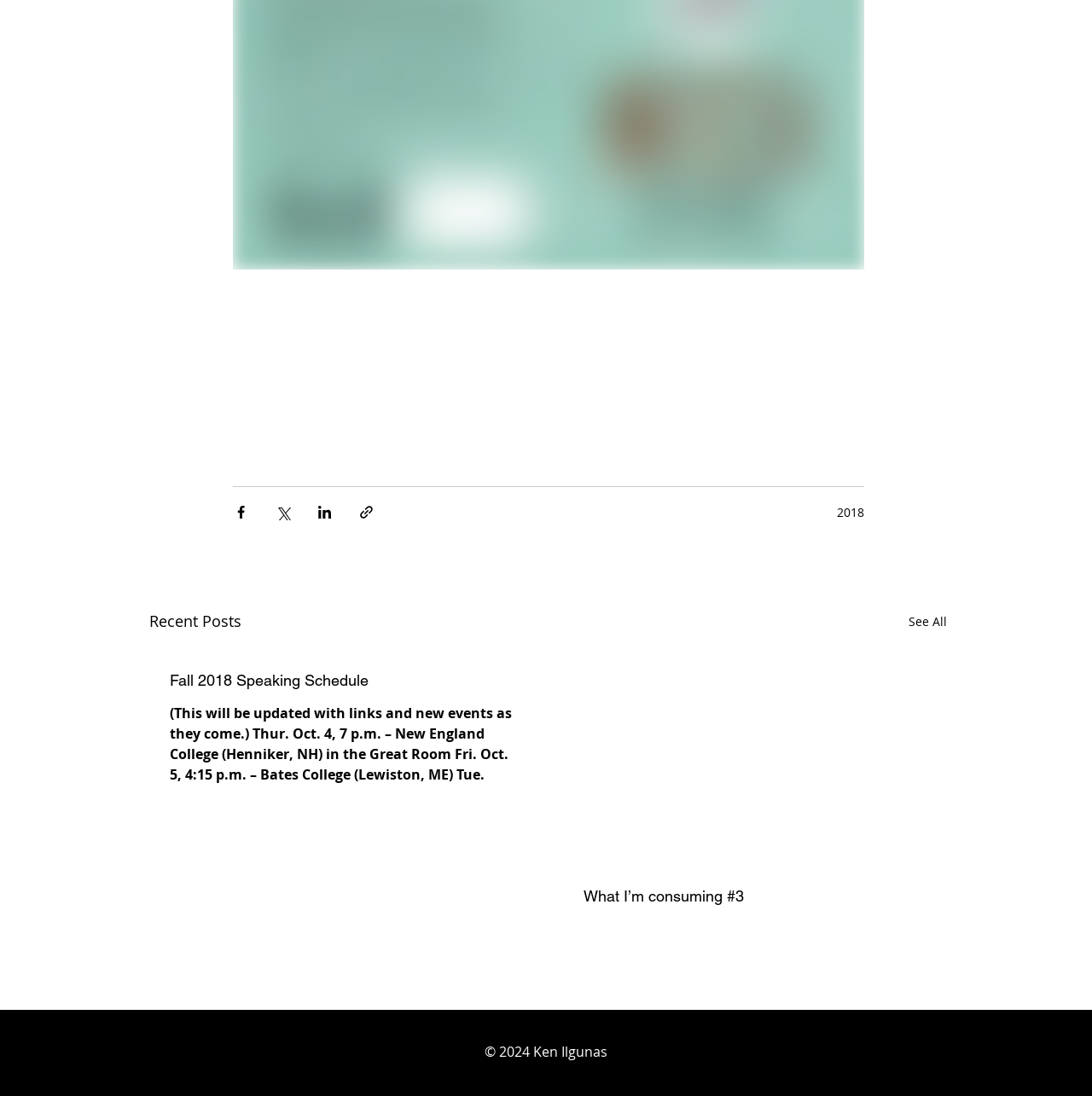Locate the bounding box coordinates of the element I should click to achieve the following instruction: "Read Fall 2018 Speaking Schedule".

[0.155, 0.612, 0.47, 0.629]